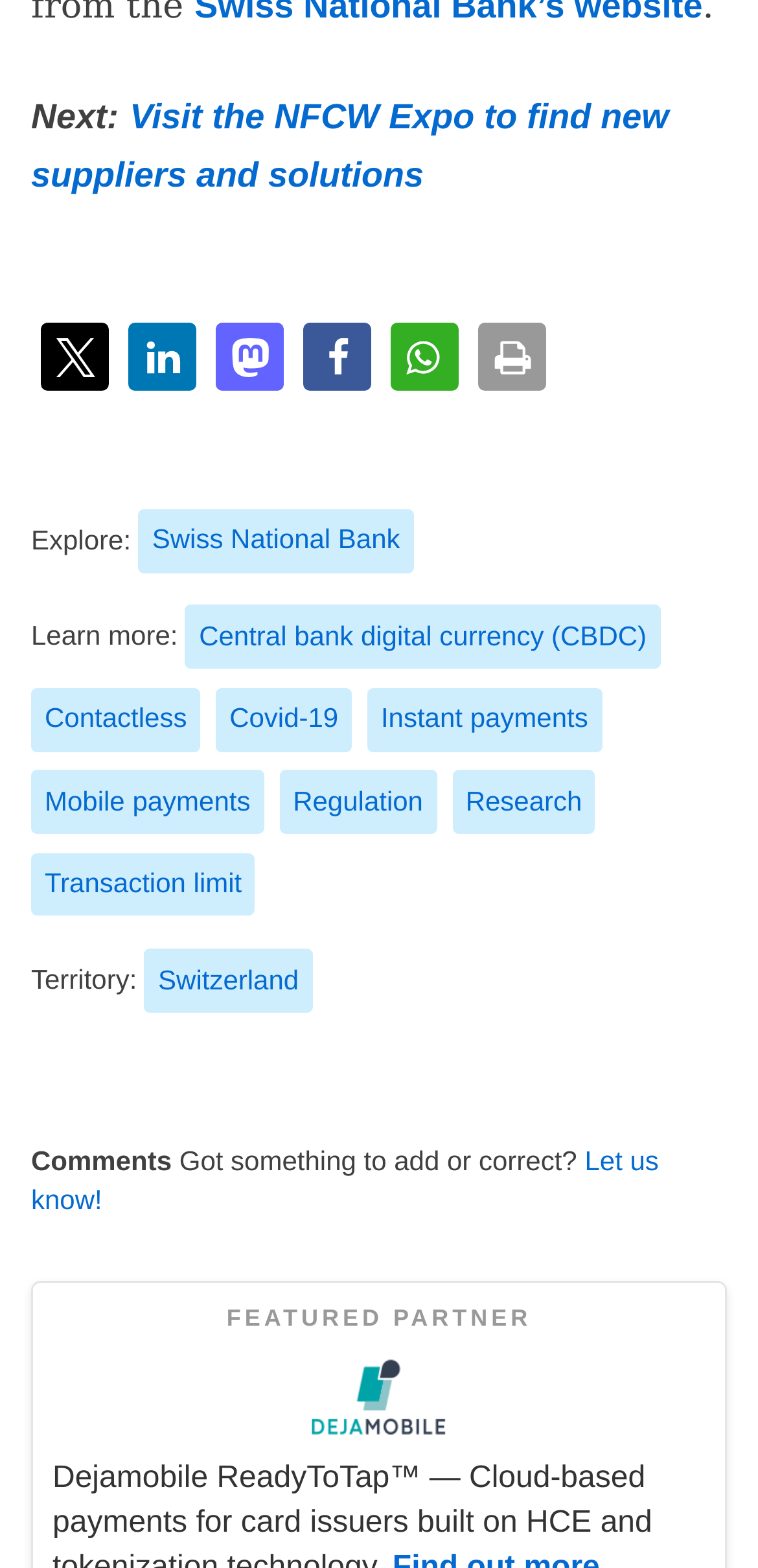Determine the bounding box coordinates for the clickable element to execute this instruction: "Explore Swiss National Bank". Provide the coordinates as four float numbers between 0 and 1, i.e., [left, top, right, bottom].

[0.183, 0.324, 0.546, 0.365]